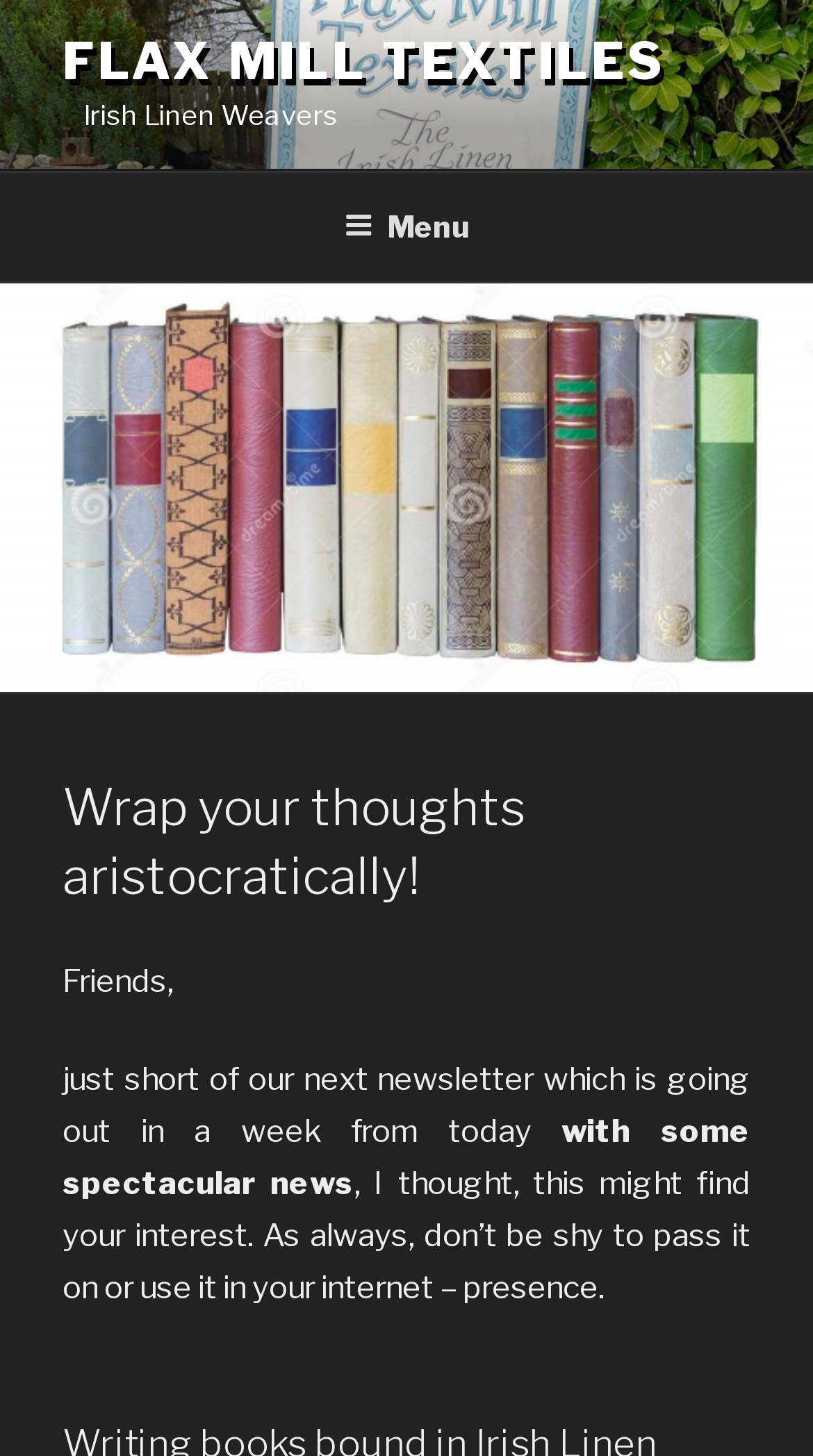Bounding box coordinates are specified in the format (top-left x, top-left y, bottom-right x, bottom-right y). All values are floating point numbers bounded between 0 and 1. Please provide the bounding box coordinate of the region this sentence describes: Common Mistakes With Pruning Forsythia

None